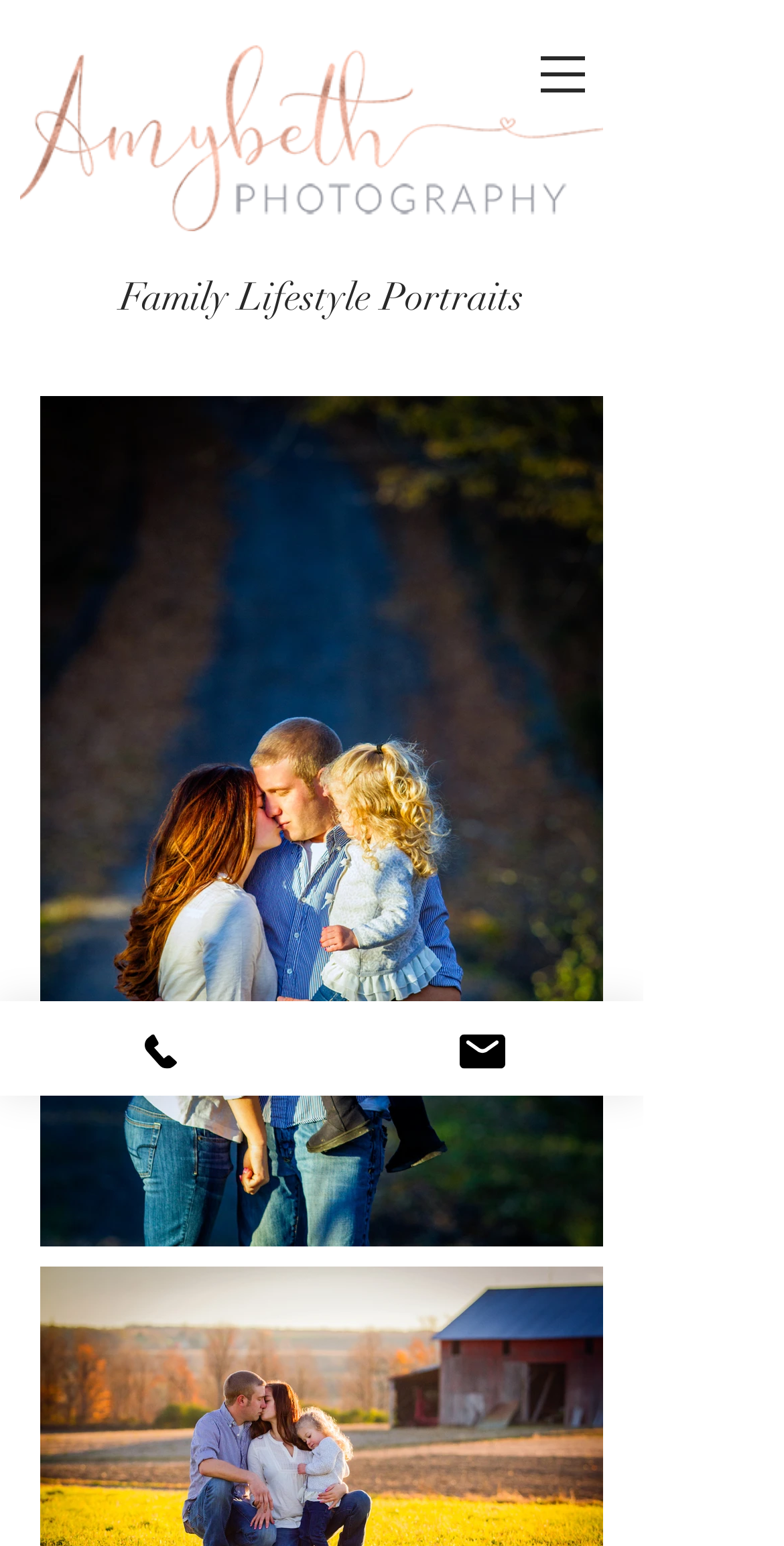Please provide a one-word or short phrase answer to the question:
How can you contact Amybeth?

Phone or Email